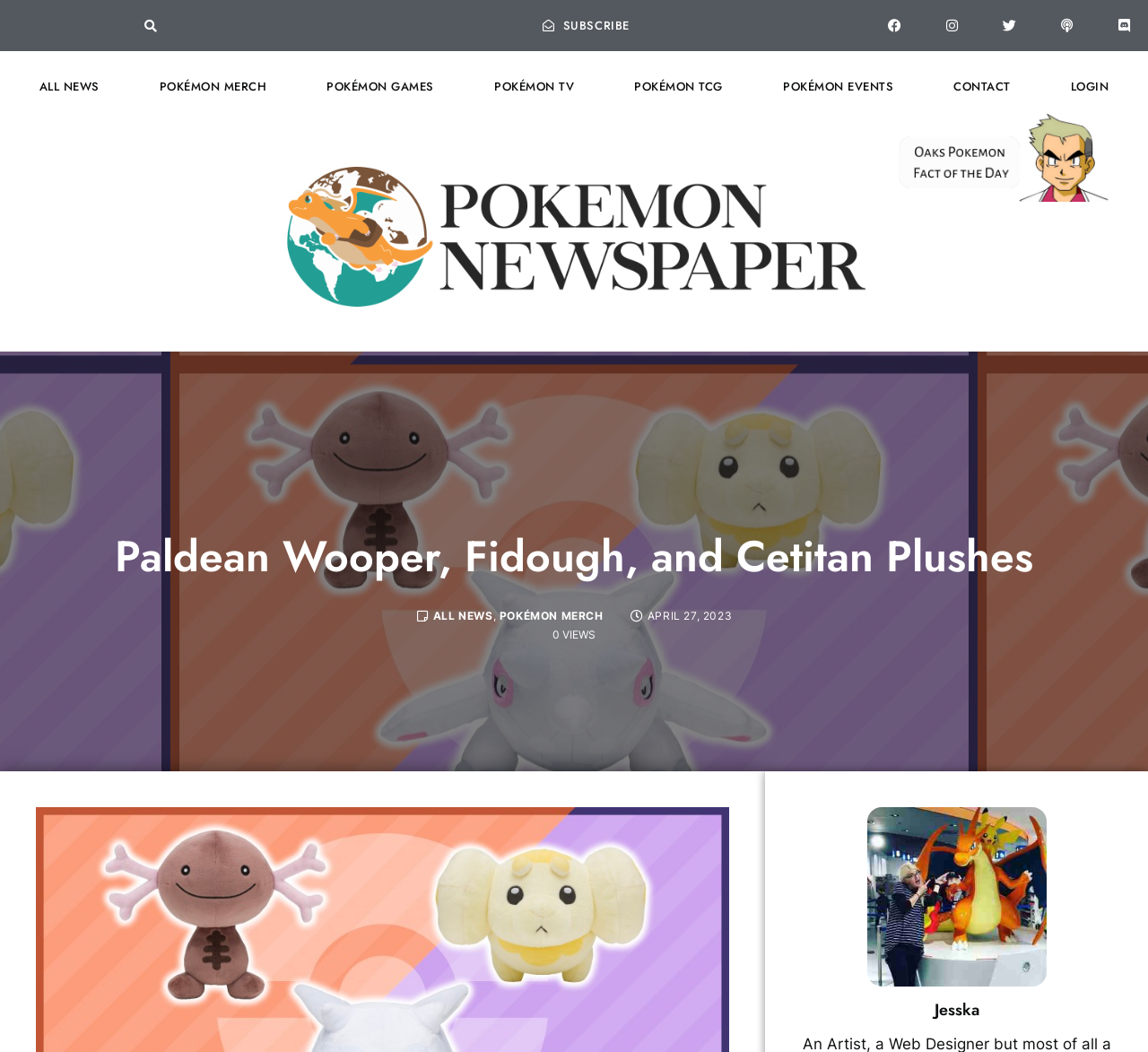Determine the bounding box coordinates of the target area to click to execute the following instruction: "Read the Pokémon Newspaper."

[0.039, 0.159, 0.961, 0.291]